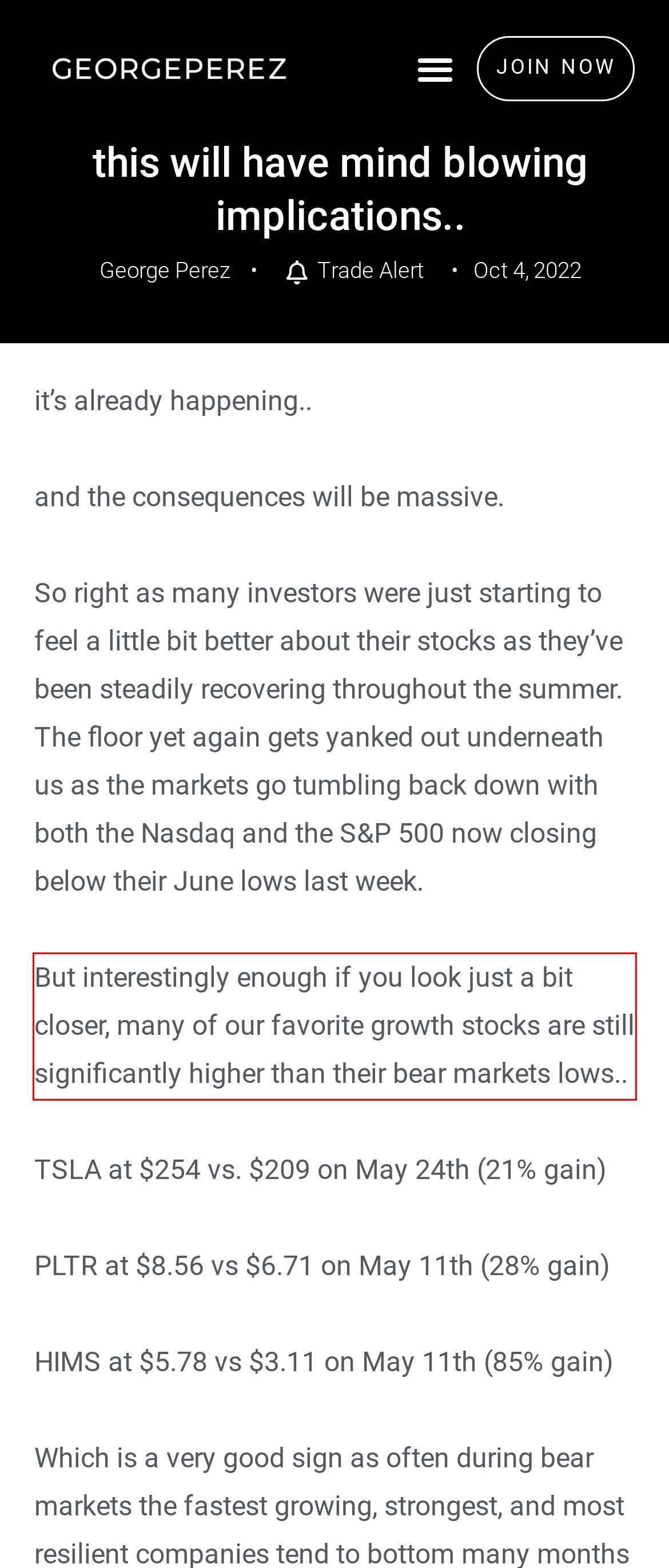Please perform OCR on the UI element surrounded by the red bounding box in the given webpage screenshot and extract its text content.

But interestingly enough if you look just a bit closer, many of our favorite growth stocks are still significantly higher than their bear markets lows..